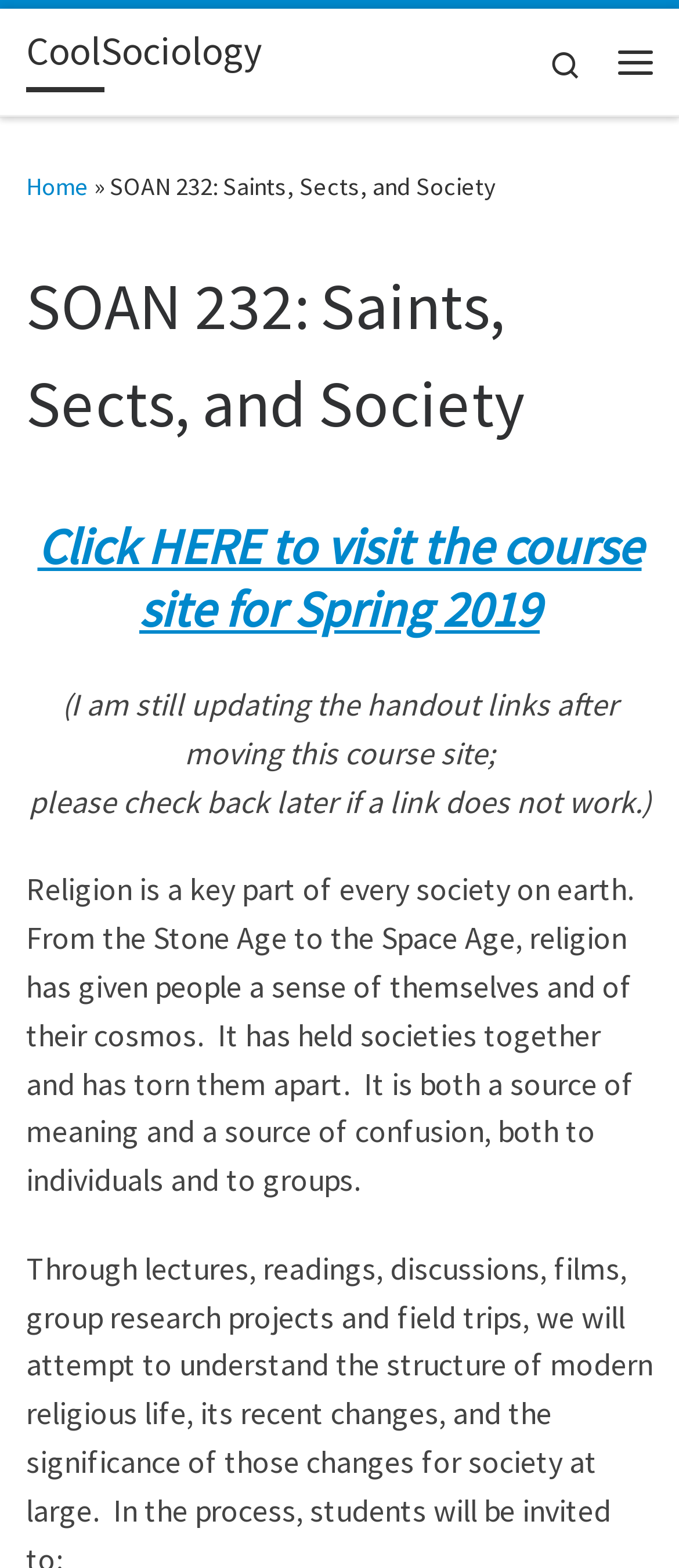What is the purpose of religion?
Answer the question with as much detail as you can, using the image as a reference.

The purpose of religion can be found in the static text element which is a child of the root element. The static text element has the text 'Religion is a key part of every society on earth. From the Stone Age to the Space Age, religion has given people a sense of themselves and of their cosmos.'.